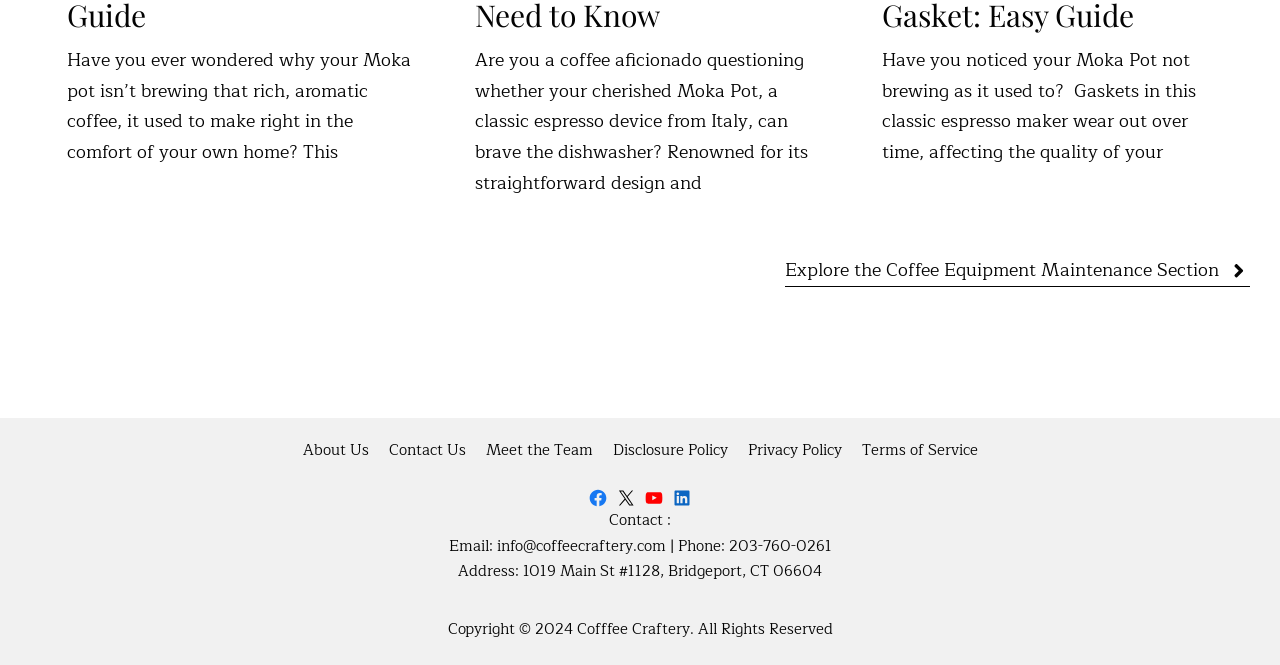Identify the bounding box coordinates for the region to click in order to carry out this instruction: "Explore the Coffee Equipment Maintenance Section". Provide the coordinates using four float numbers between 0 and 1, formatted as [left, top, right, bottom].

[0.614, 0.384, 0.977, 0.431]